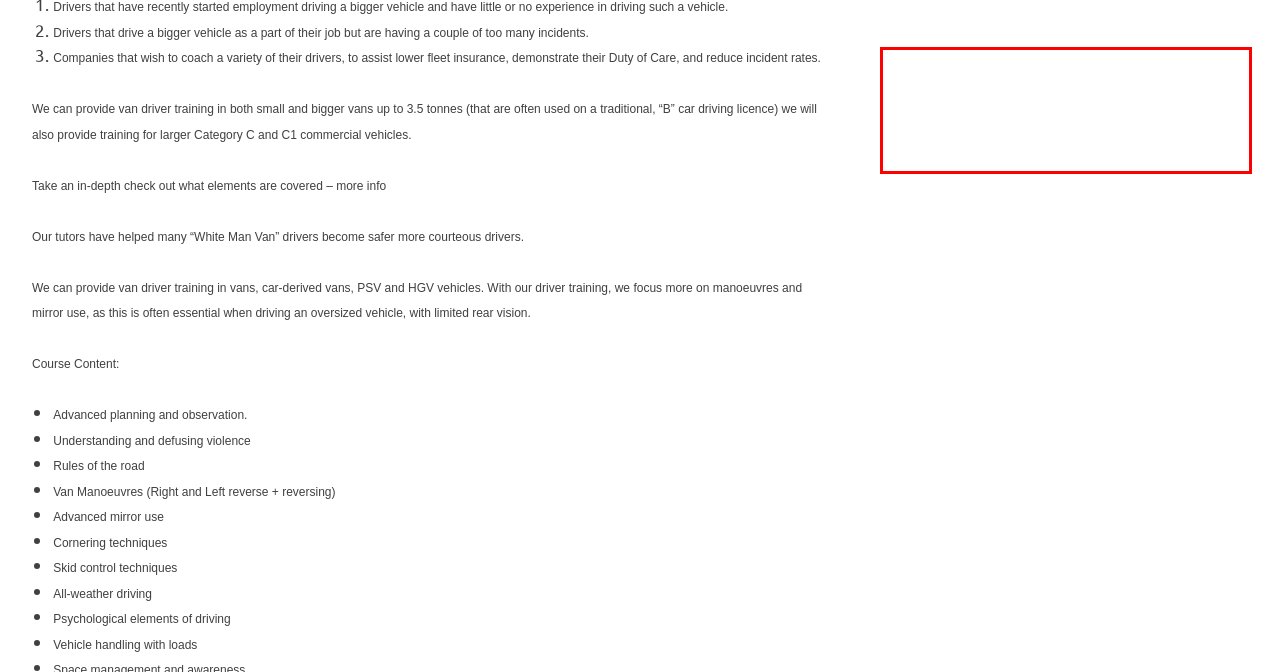Using the webpage screenshot, recognize and capture the text within the red bounding box.

We will never discriminate against any client and will give you the time to relax and improve your driving experience. Empathising with all students, we can re-establish your confidence on the road, in any vehicle, and any situation.